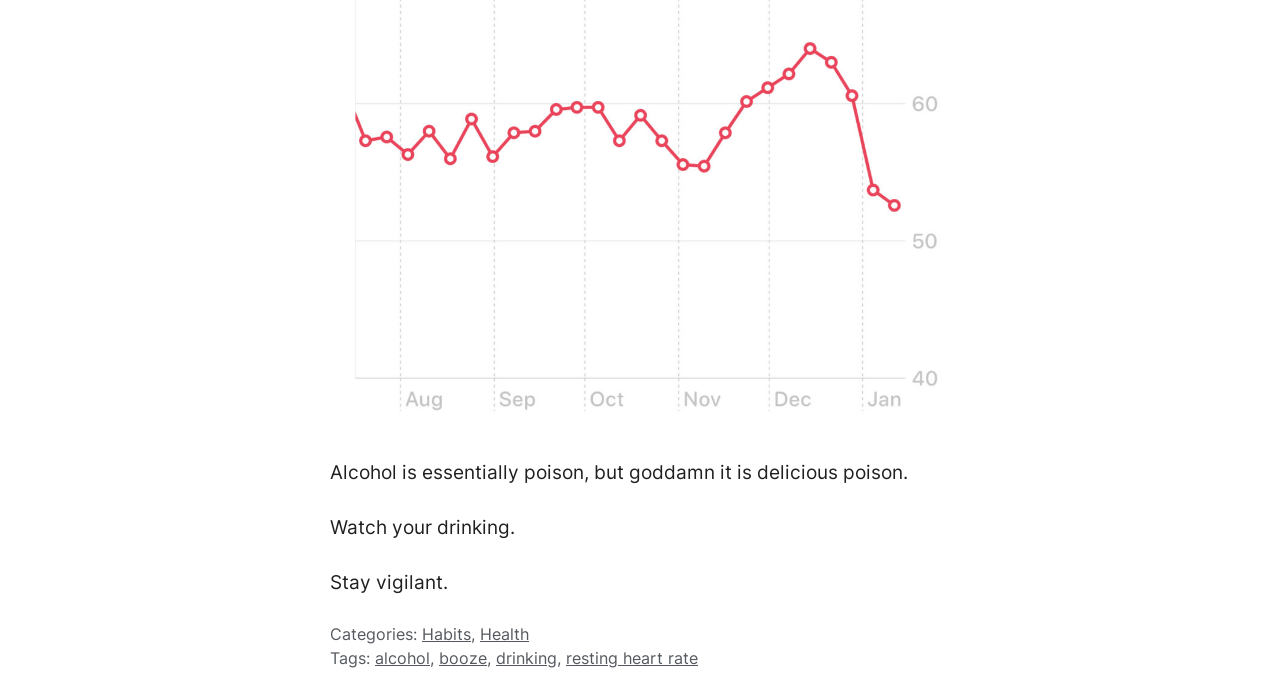Determine the bounding box coordinates in the format (top-left x, top-left y, bottom-right x, bottom-right y). Ensure all values are floating point numbers between 0 and 1. Identify the bounding box of the UI element described by: resting heart rate

[0.442, 0.925, 0.545, 0.954]